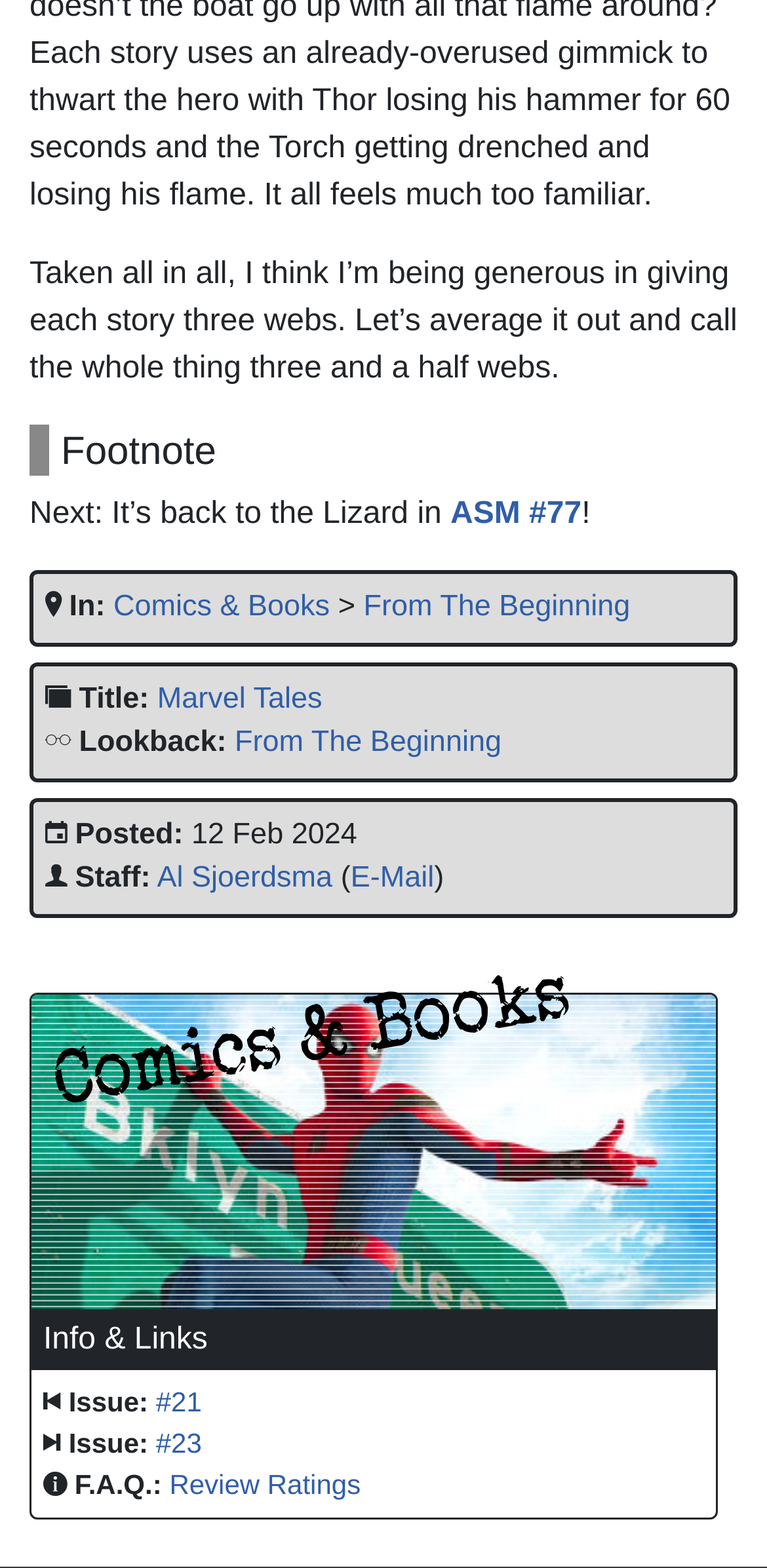Locate the coordinates of the bounding box for the clickable region that fulfills this instruction: "Click on the 'ASM #77' link".

[0.587, 0.317, 0.758, 0.339]